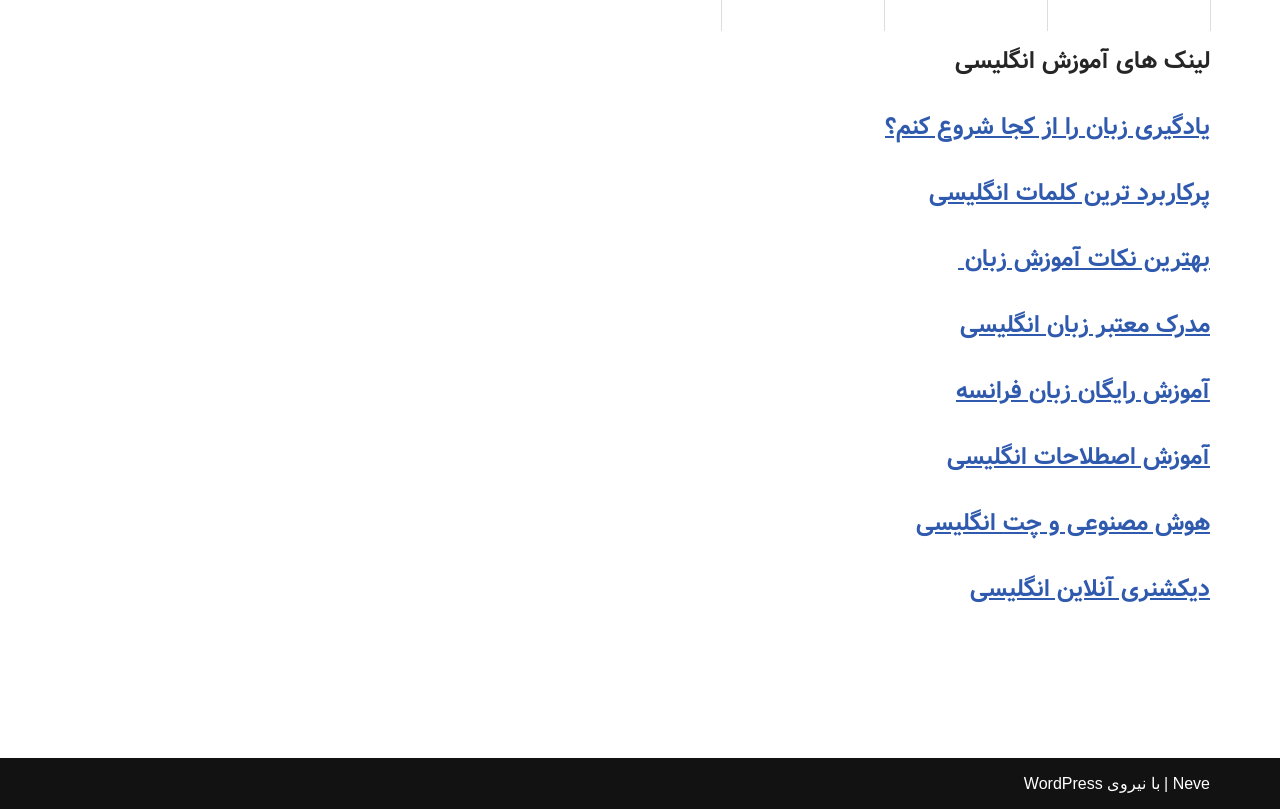Pinpoint the bounding box coordinates of the clickable area necessary to execute the following instruction: "Learn about 'مدرک معتبر زبان انگلیسی'". The coordinates should be given as four float numbers between 0 and 1, namely [left, top, right, bottom].

[0.75, 0.379, 0.945, 0.425]